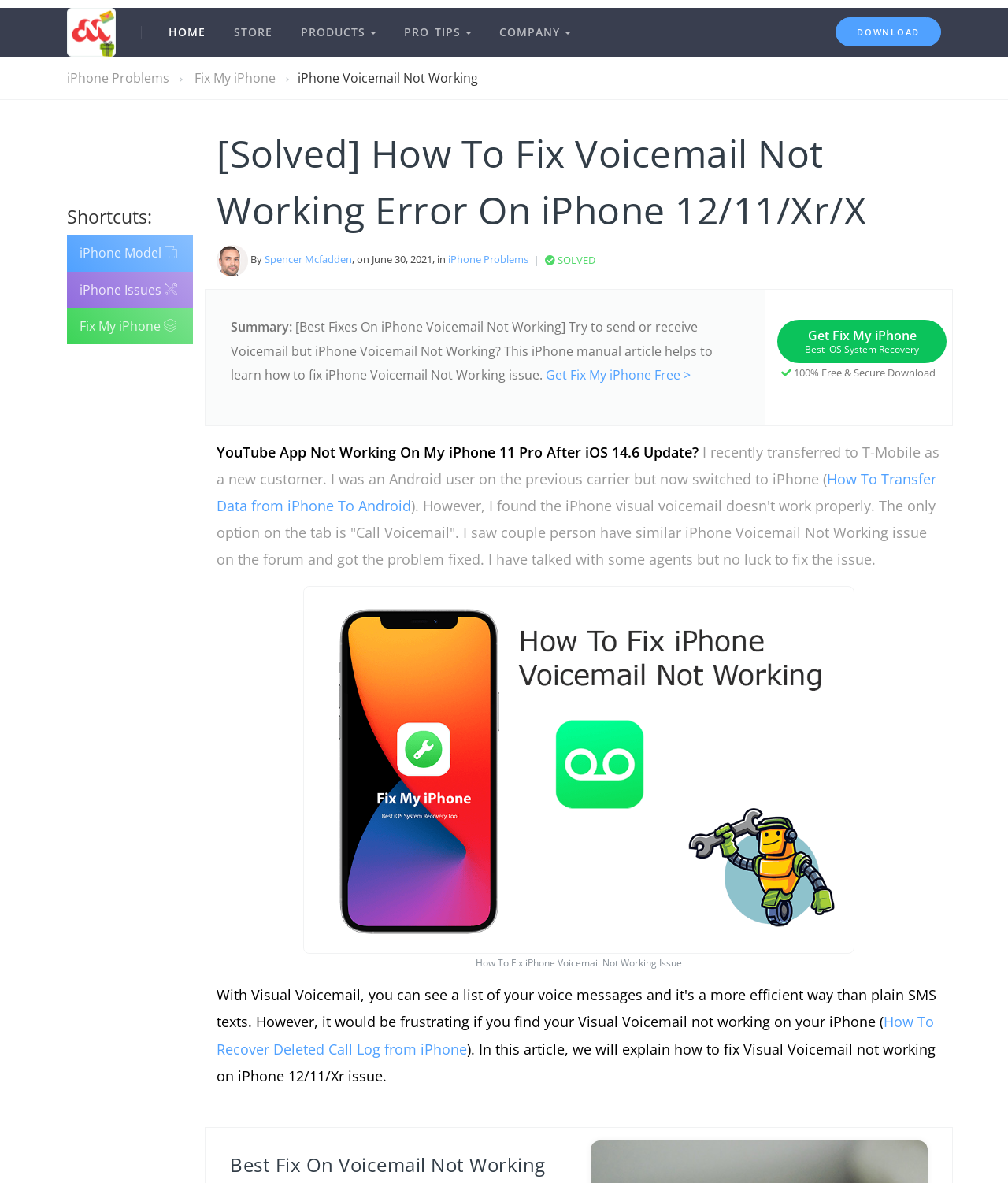What is the download option available?
Answer the question with a single word or phrase by looking at the picture.

Get Fix My iPhone Free